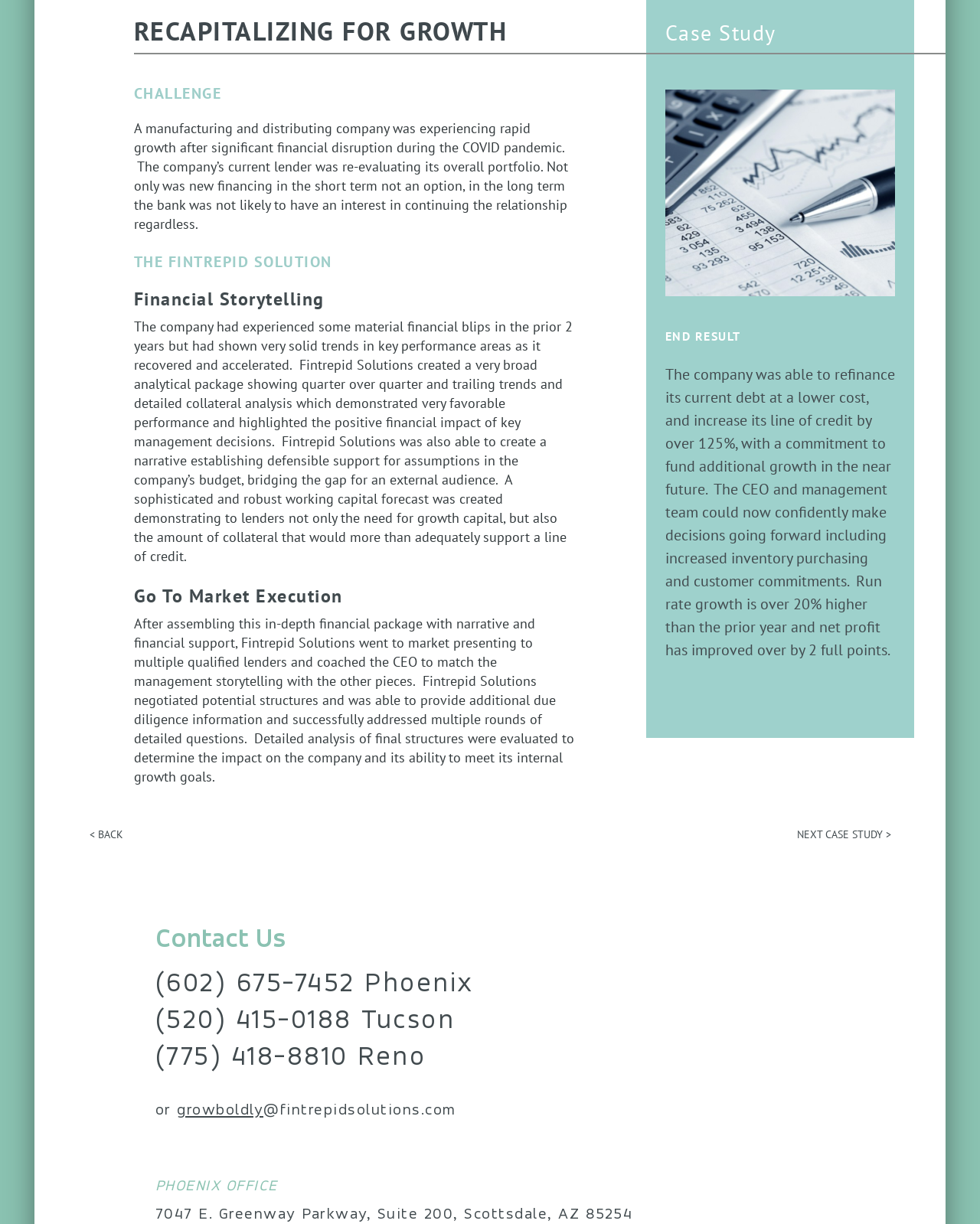From the given element description: "growboldly@fintrepidsolutions.com", find the bounding box for the UI element. Provide the coordinates as four float numbers between 0 and 1, in the order [left, top, right, bottom].

[0.18, 0.901, 0.465, 0.914]